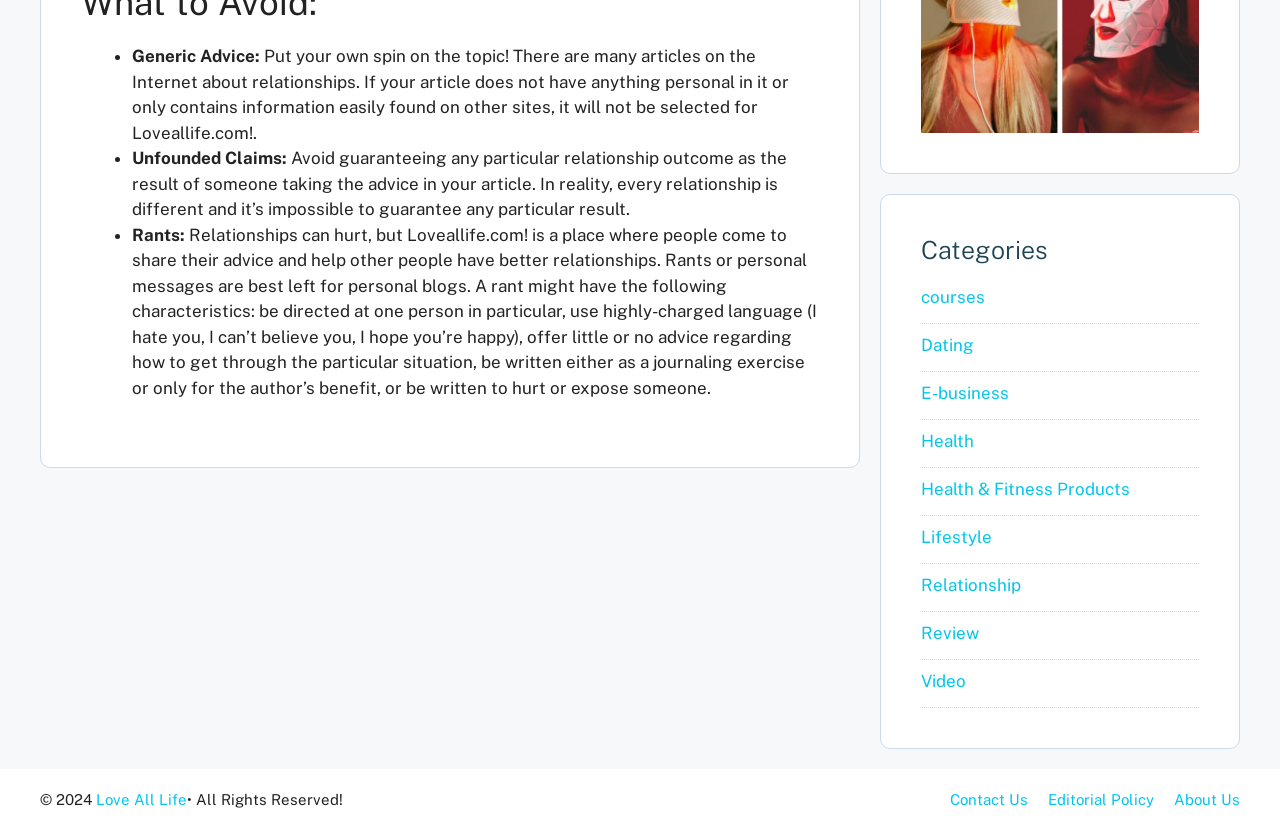What should be avoided in an article?
Craft a detailed and extensive response to the question.

The webpage lists three things that should be avoided in an article: unfounded claims, rants, and generic advice. Unfounded claims refer to guaranteeing a particular relationship outcome, rants are personal messages or journaling exercises, and generic advice is information easily found on other sites.